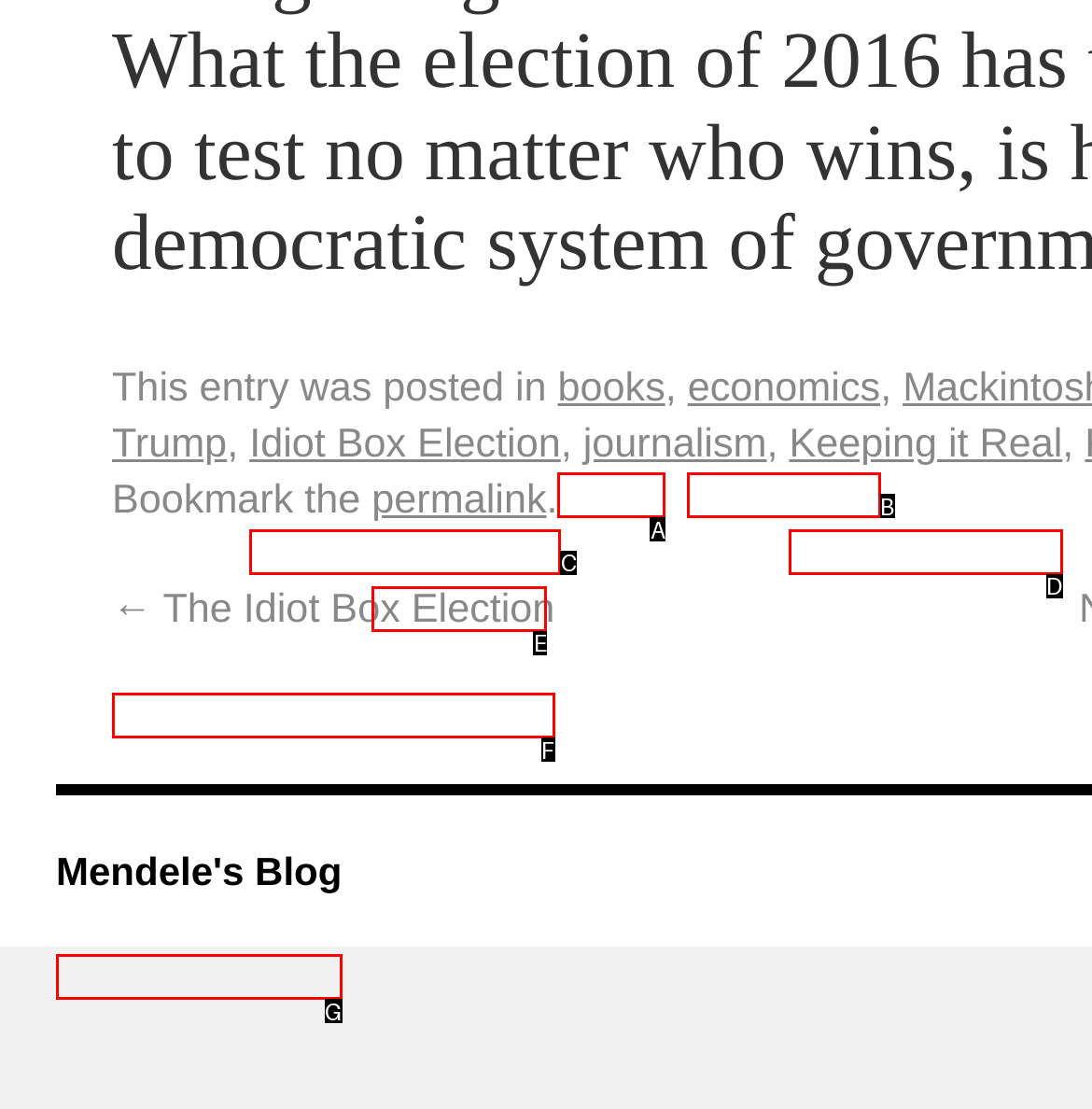Please identify the UI element that matches the description: Mendele's Blog
Respond with the letter of the correct option.

G